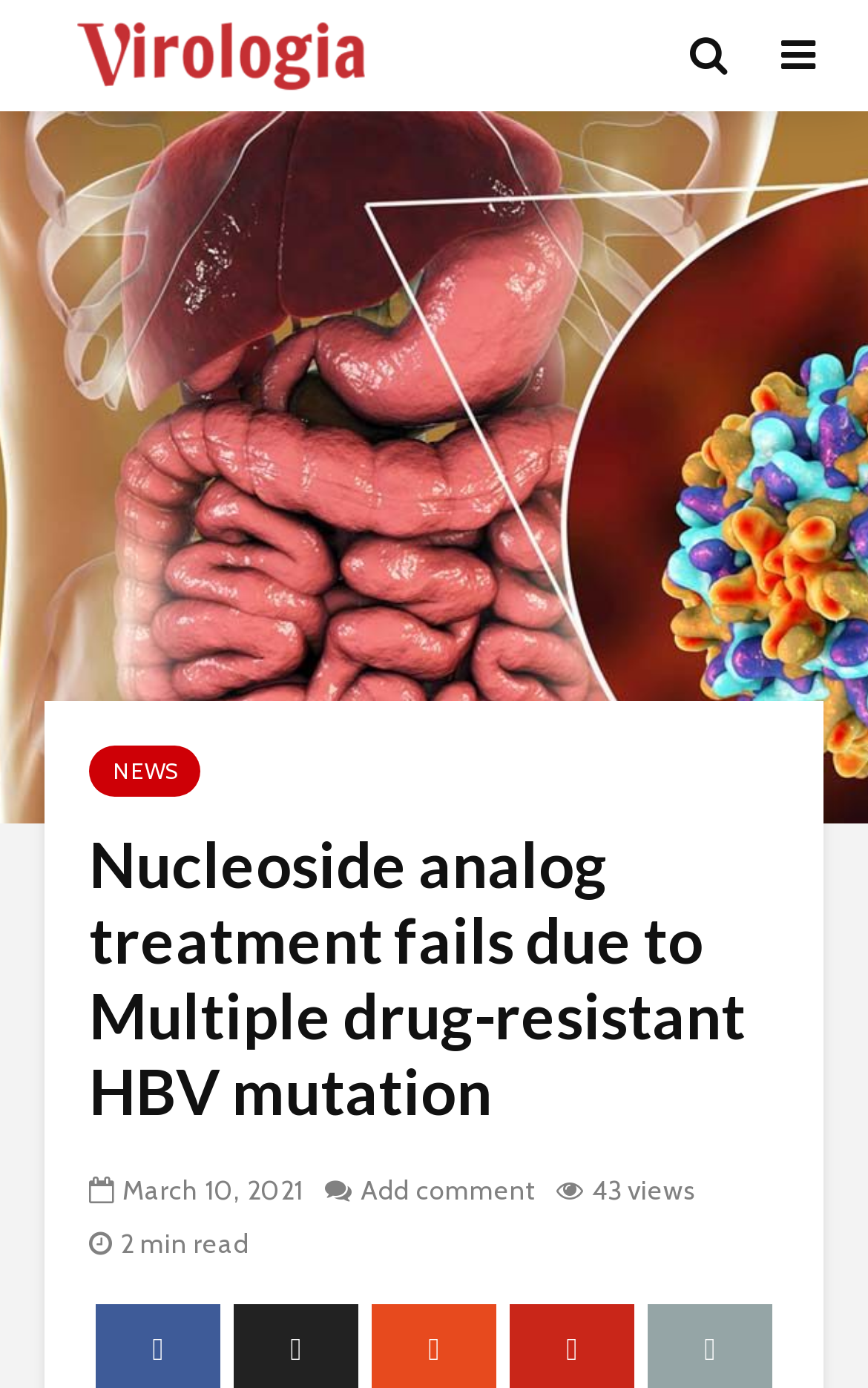Given the element description title="User email", specify the bounding box coordinates of the corresponding UI element in the format (top-left x, top-left y, bottom-right x, bottom-right y). All values must be between 0 and 1.

None